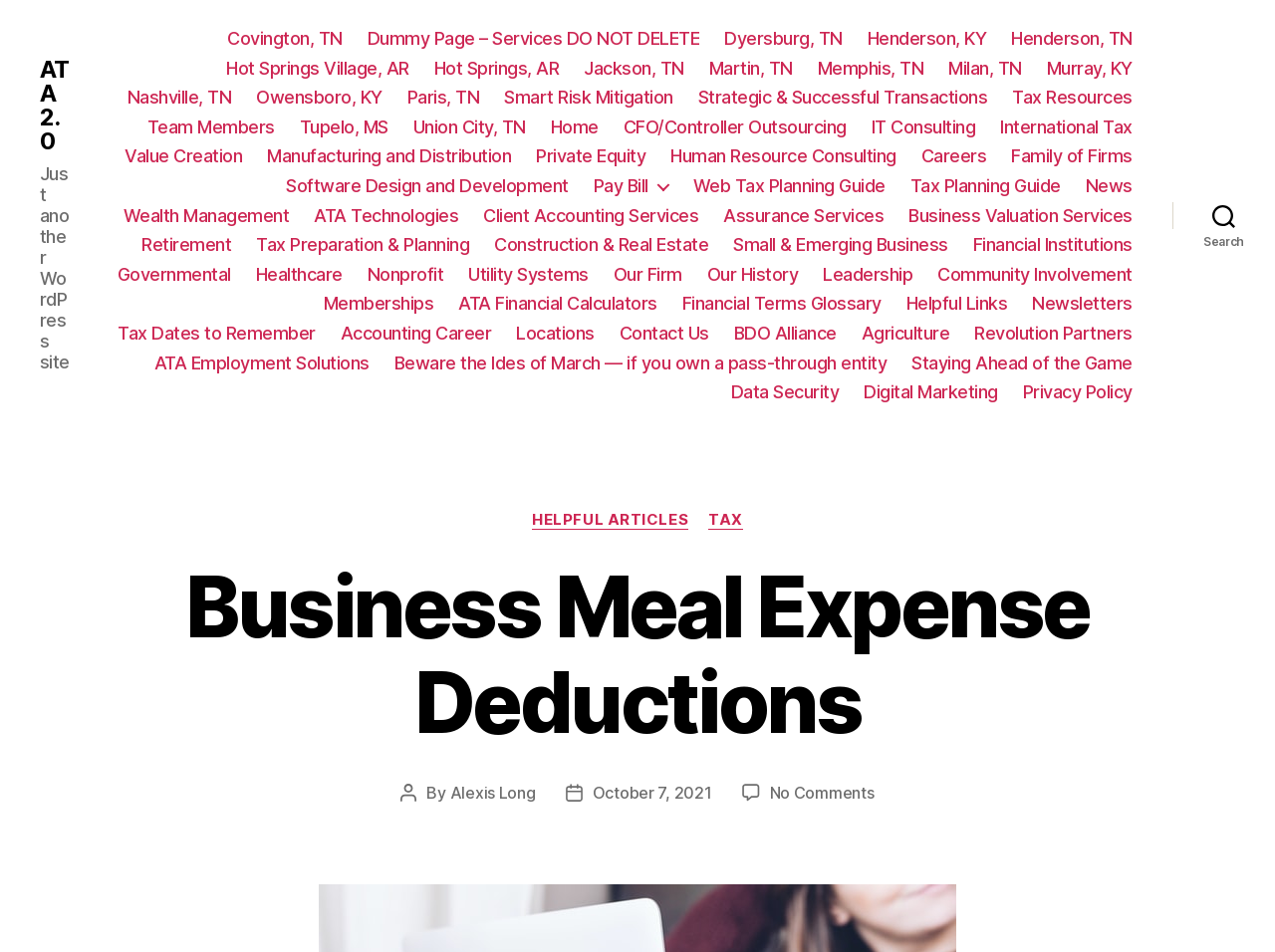Please find and provide the title of the webpage.

Business Meal Expense Deductions